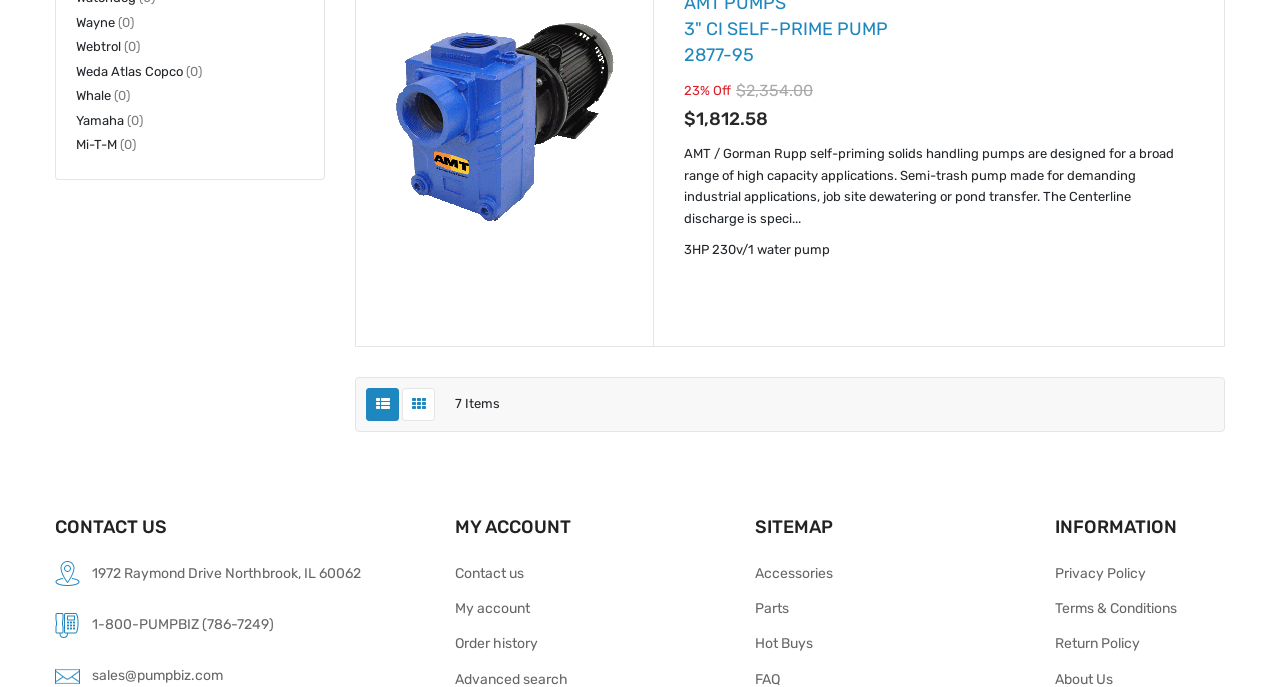Please provide the bounding box coordinates for the element that needs to be clicked to perform the following instruction: "View as list". The coordinates should be given as four float numbers between 0 and 1, i.e., [left, top, right, bottom].

[0.314, 0.565, 0.34, 0.613]